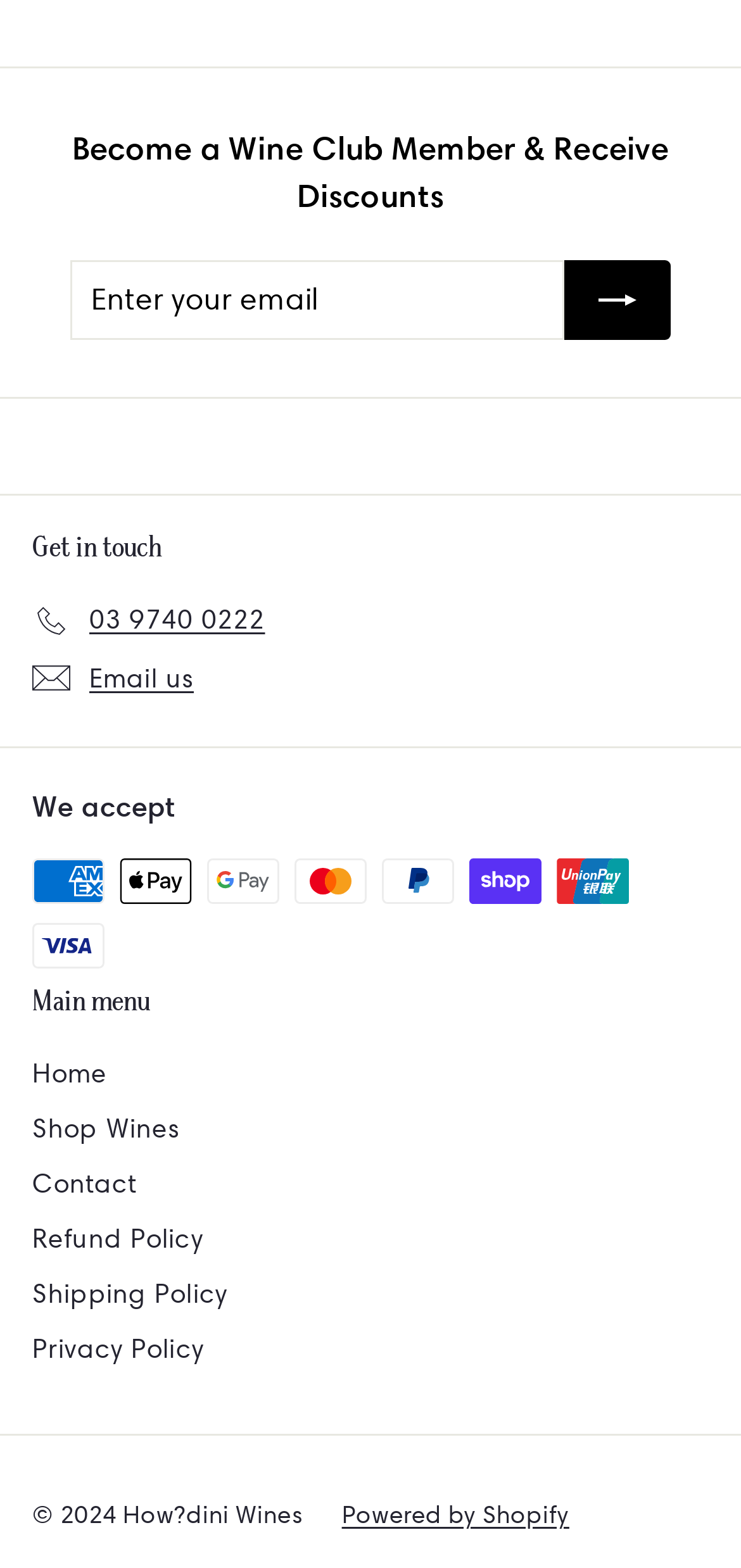Provide the bounding box coordinates for the UI element that is described by this text: "Shipping Policy". The coordinates should be in the form of four float numbers between 0 and 1: [left, top, right, bottom].

[0.044, 0.808, 0.307, 0.844]